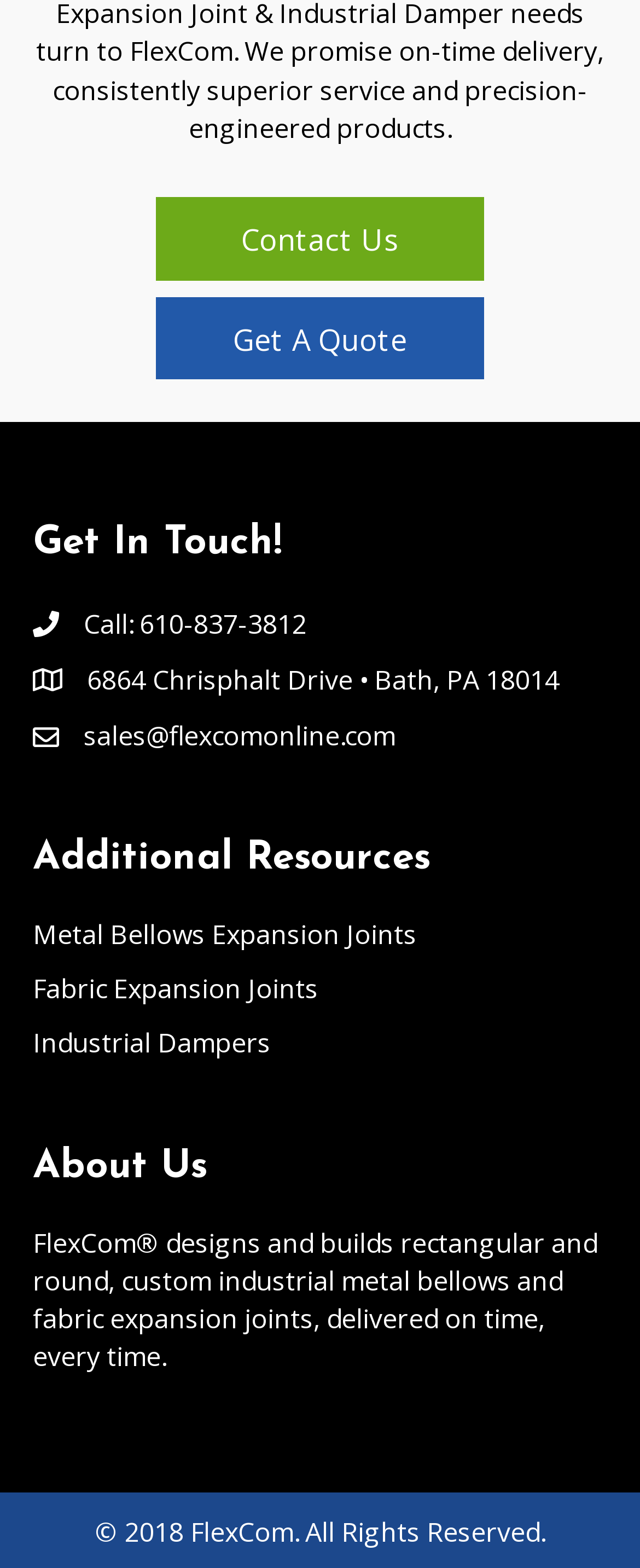What type of products does FlexCom design and build?
Please use the image to provide a one-word or short phrase answer.

Industrial expansion joints